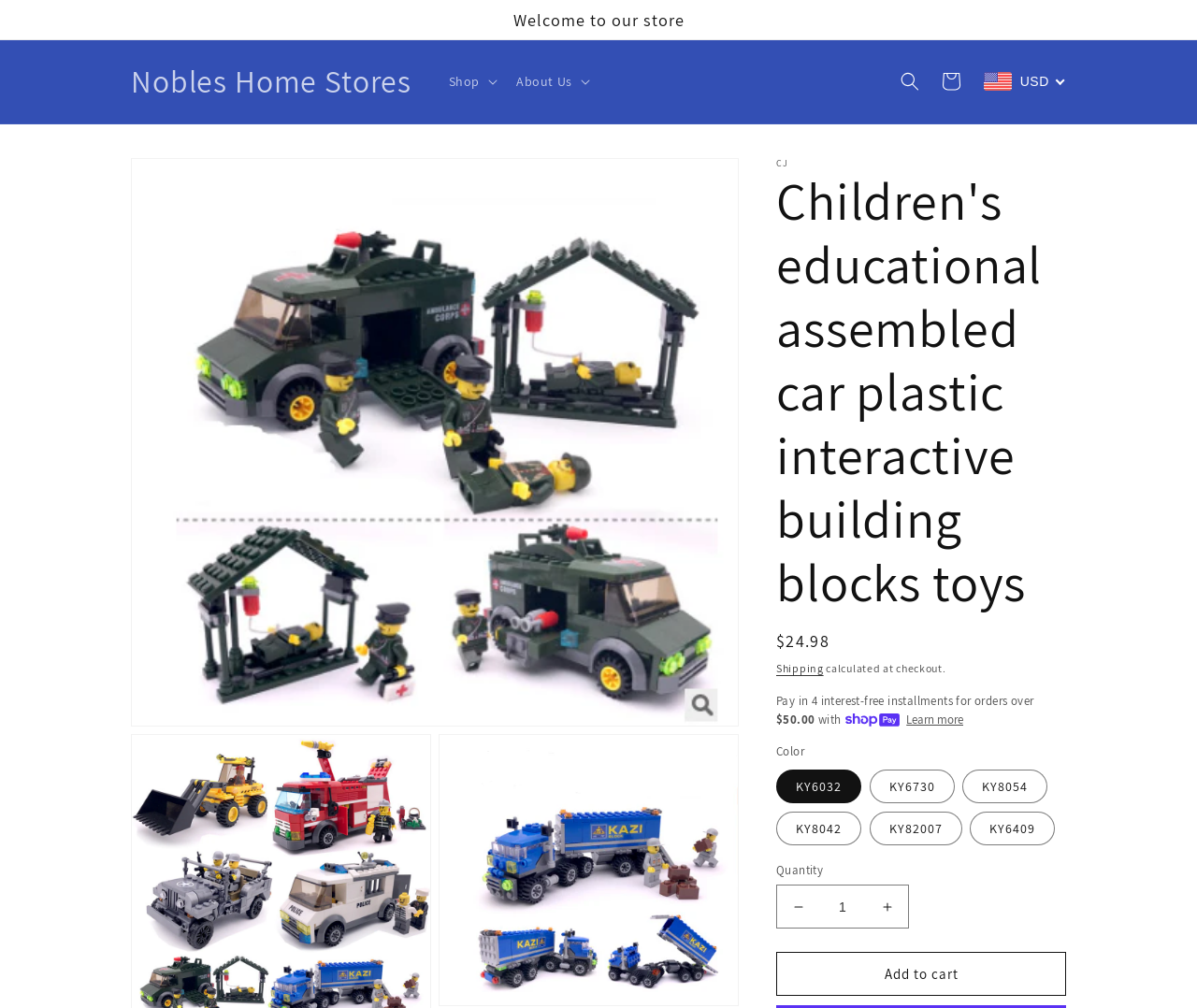Generate a thorough description of the webpage.

This webpage is an online store selling children's educational assembled car plastic interactive building blocks toys. At the top, there is an announcement section with a welcome message and a link to the store's homepage. Below this, there are navigation buttons for shopping, about us, and search, as well as a cart link and a currency selection dropdown menu.

The main content of the page is a product description section, which includes a heading that describes the product, followed by a brief summary and a regular price of $24.98. There is also a shipping information section that mentions the shipping cost will be calculated at checkout.

Below the product description, there is a section that promotes a payment option, "Shop Pay", which allows customers to pay in 4 interest-free installments for orders over $50.00. There is a "Learn more" button next to this section.

The webpage also includes a color selection section with 6 radio buttons, allowing customers to choose from different color options. Next to this, there is a quantity selection section with decrease and increase buttons, as well as a spin button to input the desired quantity.

Finally, there is an "Add to cart" button at the bottom of the page, allowing customers to add the product to their cart.